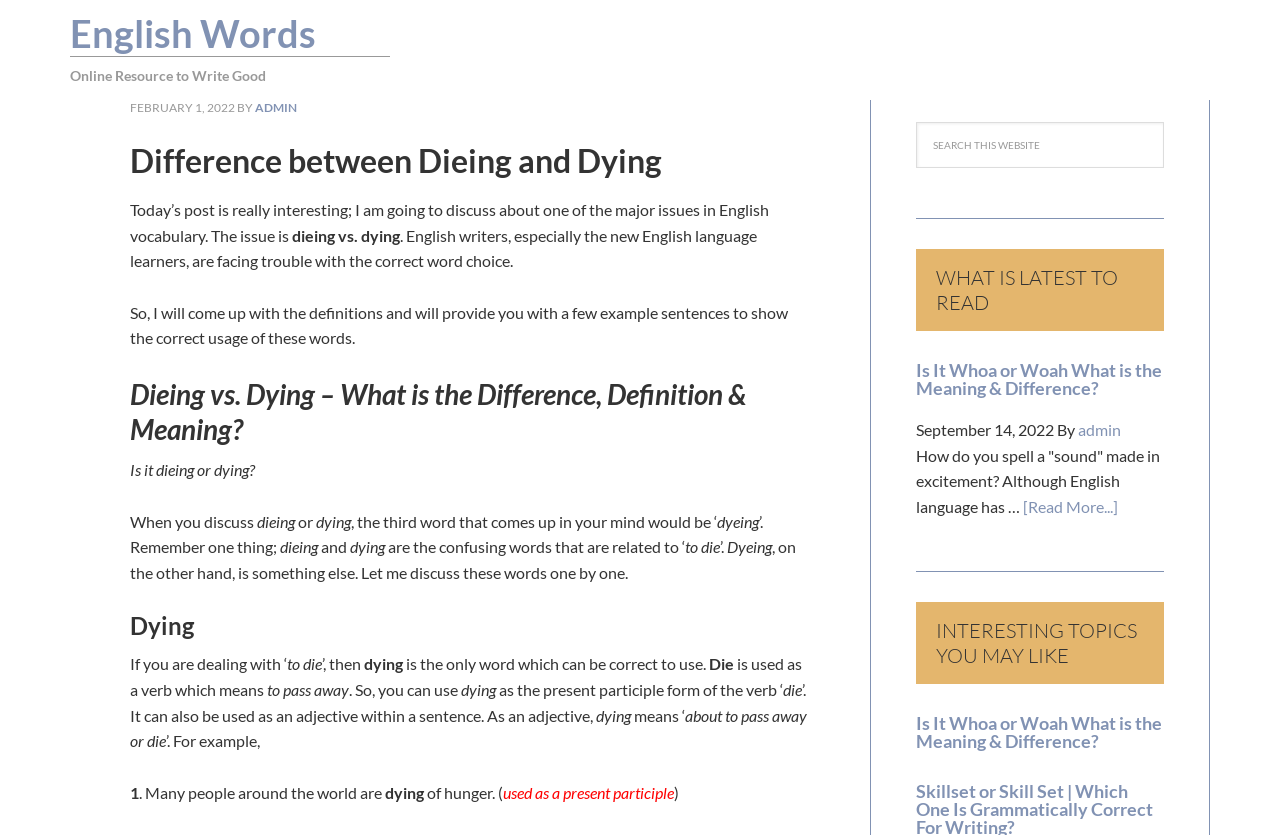Provide a one-word or one-phrase answer to the question:
What is the meaning of the word 'dyeing'?

Something else